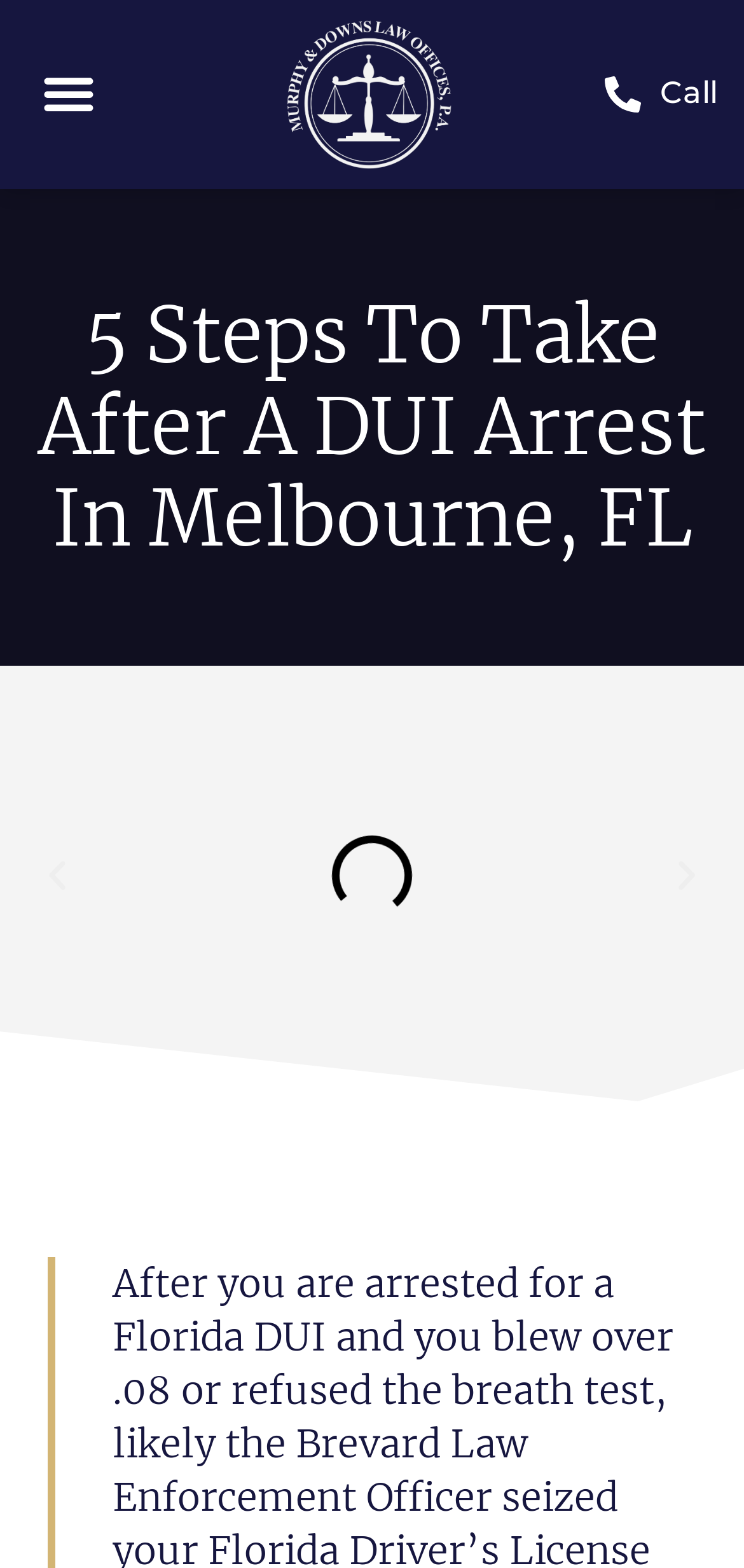What is the location served by the DUI lawyer services?
Kindly offer a comprehensive and detailed response to the question.

The heading '5 Steps To Take After A DUI Arrest In Melbourne, FL' and the meta description mention Melbourne, FL, indicating that the DUI lawyer services are specifically serving this location.